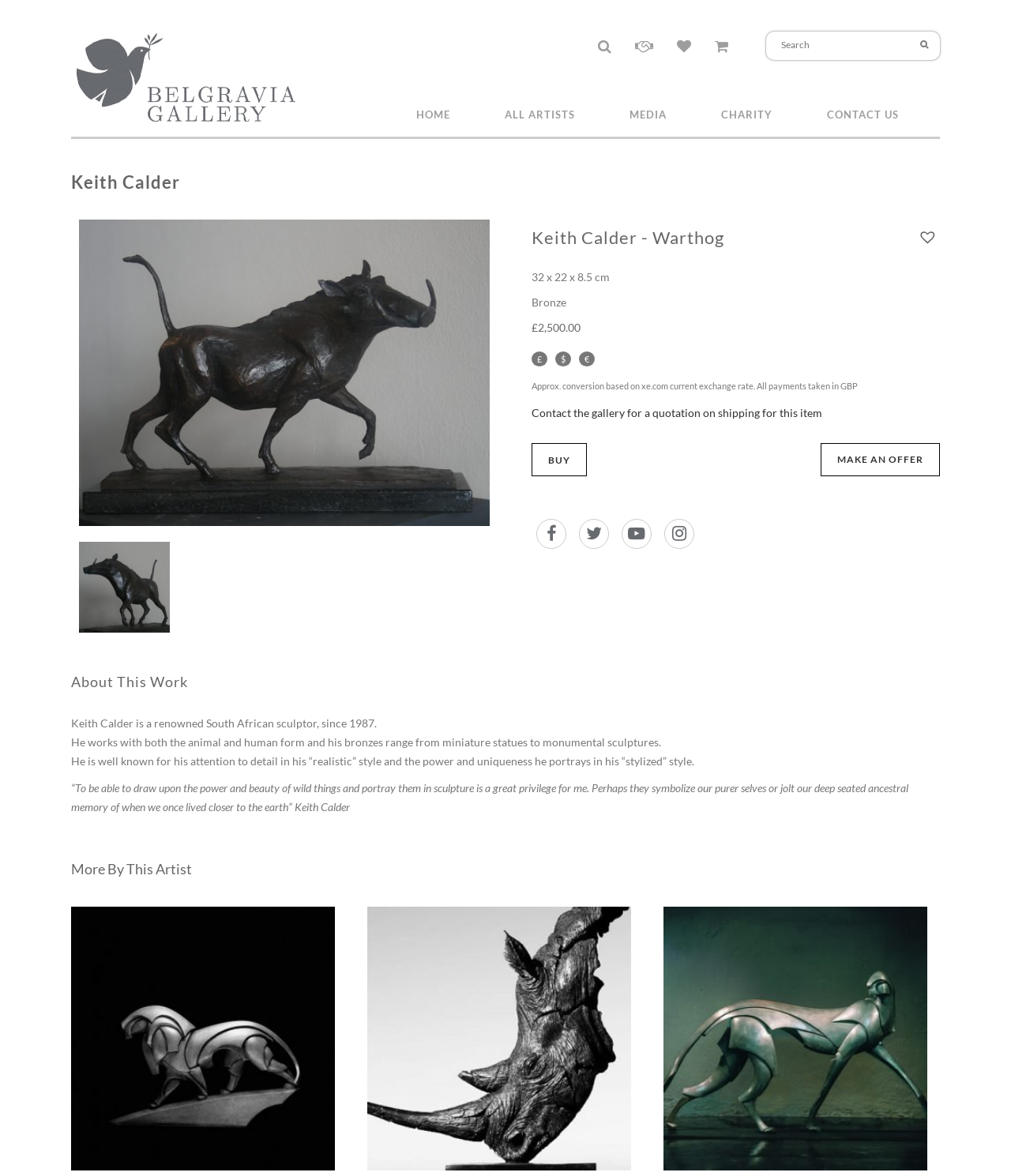Identify the bounding box coordinates of the clickable region required to complete the instruction: "View more artworks by Keith Calder". The coordinates should be given as four float numbers within the range of 0 and 1, i.e., [left, top, right, bottom].

[0.07, 0.771, 0.344, 0.995]